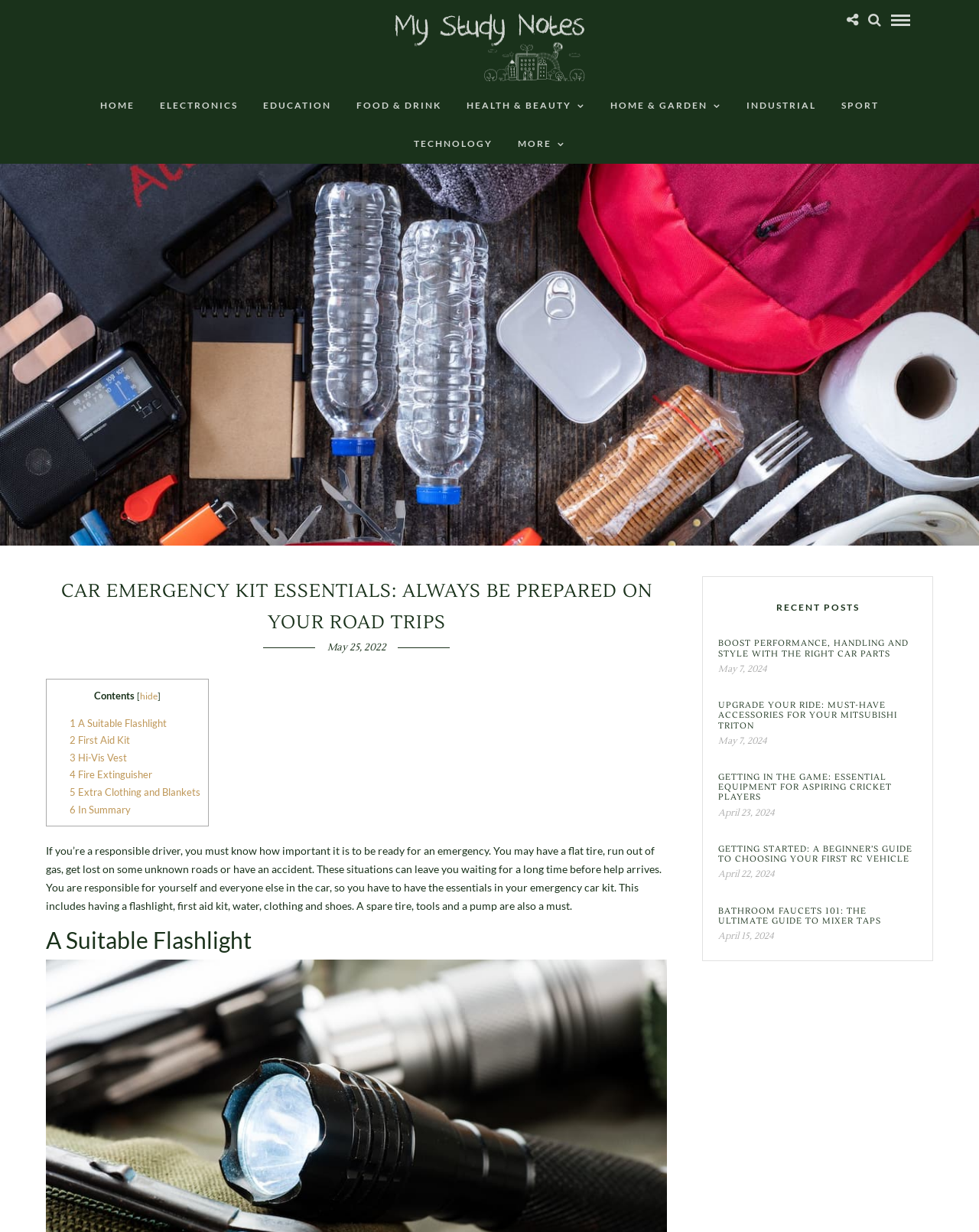Identify the bounding box coordinates of the area that should be clicked in order to complete the given instruction: "Click on the BOOST PERFORMANCE, HANDLING AND STYLE WITH THE RIGHT CAR PARTS link". The bounding box coordinates should be four float numbers between 0 and 1, i.e., [left, top, right, bottom].

[0.734, 0.518, 0.937, 0.535]